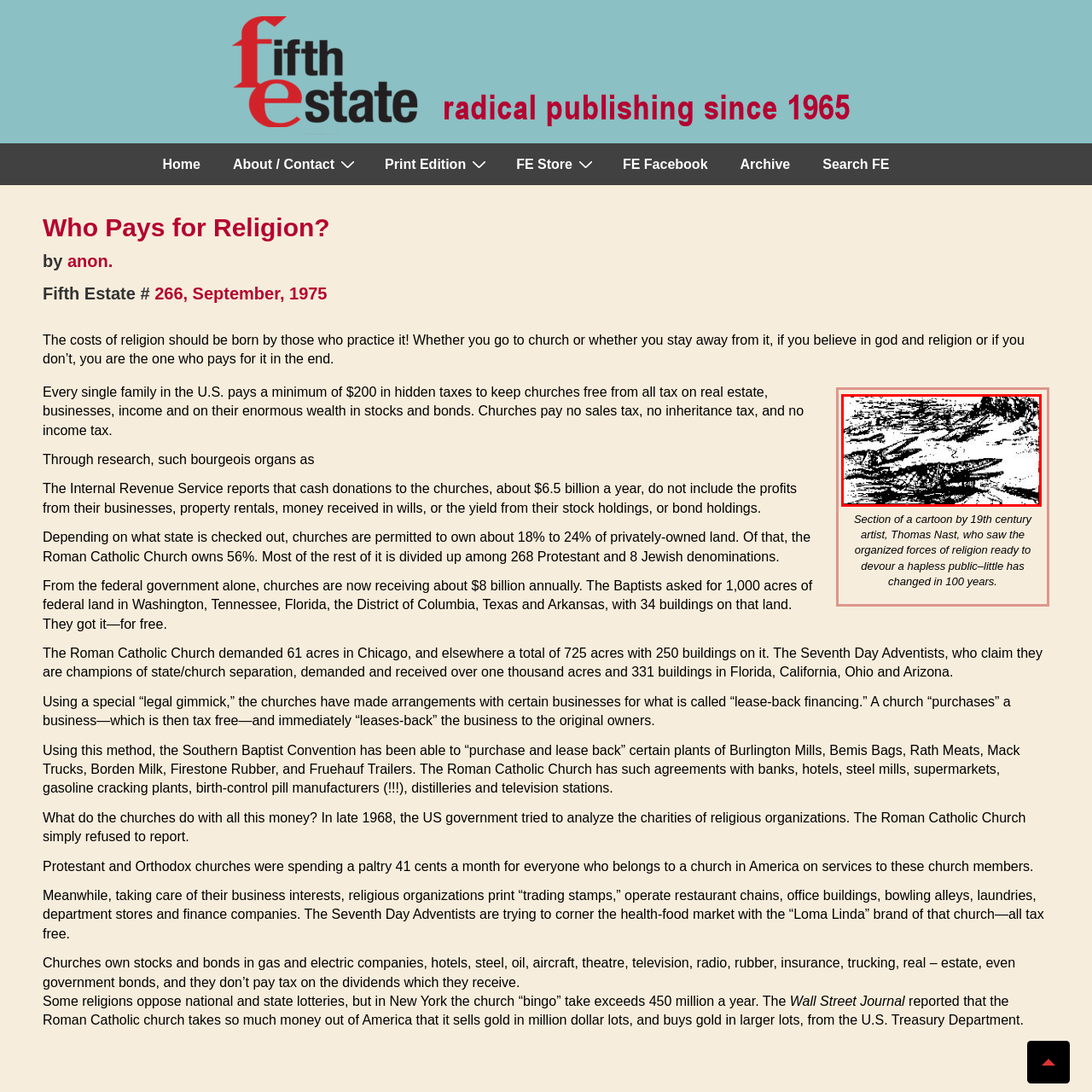Generate a meticulous caption for the image that is highlighted by the red boundary line.

The image depicts a powerful cartoon scene illustrating a dramatic confrontation between crocodiles and humans. The crocodiles are lunging towards the shore, where the humans cower in fear, symbolizing the aggressive forces of organized religion predating on the vulnerable public. This piece, attributed to the 19th-century artist Thomas Nast, reflects the longstanding critique of religious institutions as predatory entities. The accompanying caption emphasizes the historical critique of religion's influence over society, suggesting that little has changed in the last century regarding the threats posed by these institutions. The cartoon serves as a visual metaphor for the societal impact of religion and the hidden costs borne by individuals.